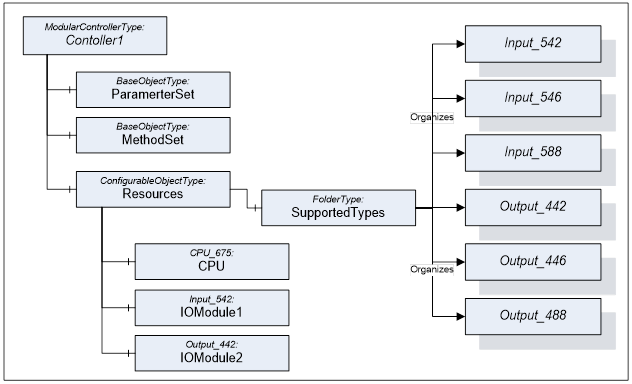Respond to the question with just a single word or phrase: 
What is the name of the folder that organizes various modules?

SupportedTypes